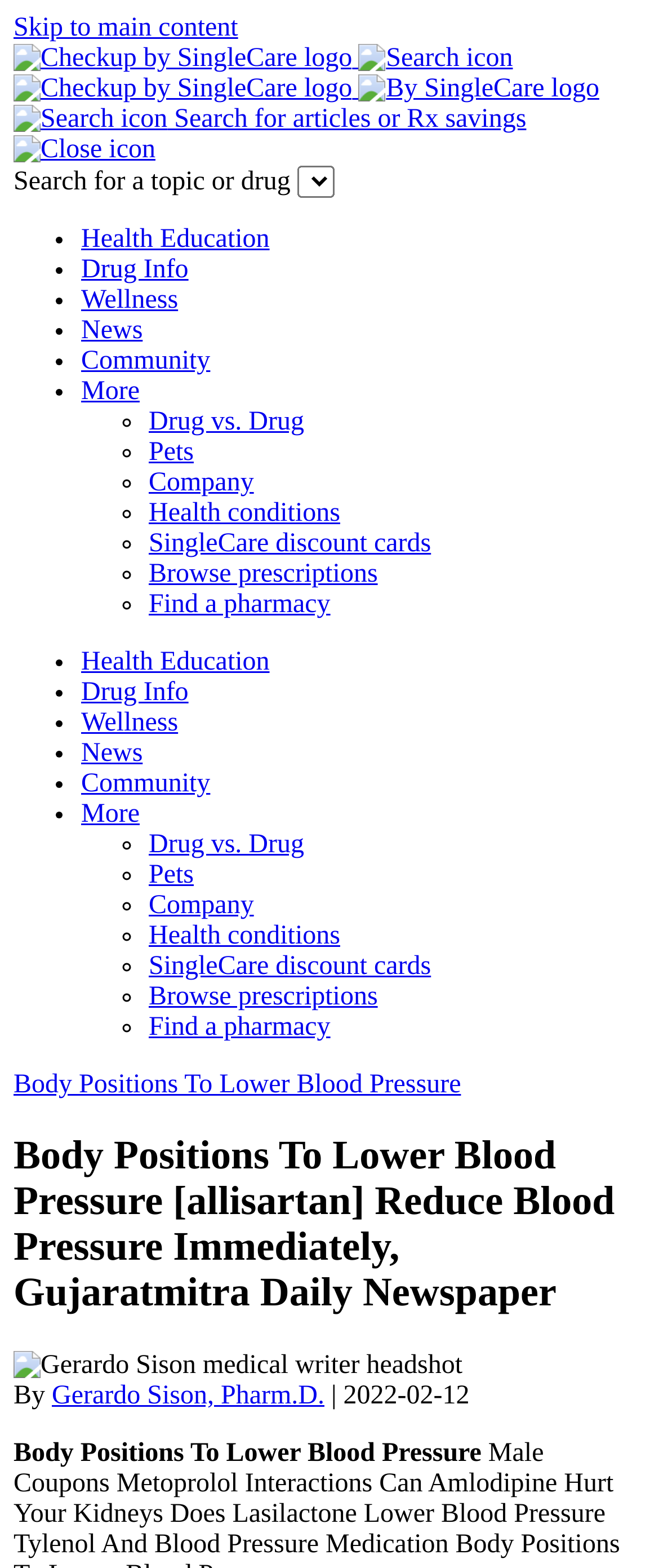What is the logo of the website?
Answer the question with a single word or phrase by looking at the picture.

Checkup by SingleCare